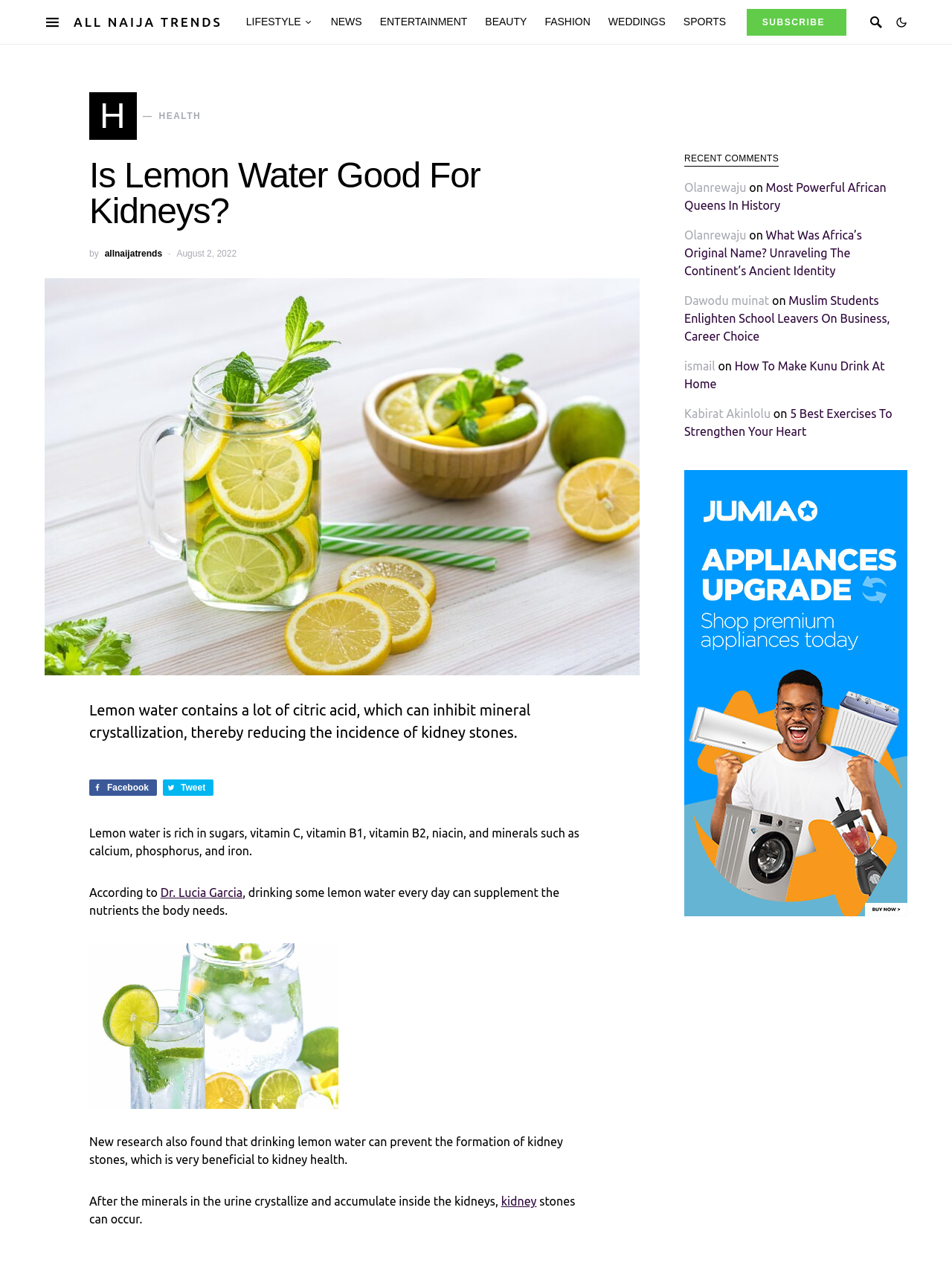What is the date of the article?
Please use the image to provide an in-depth answer to the question.

The date of the article is mentioned as 'August 2, 2022' in the text located below the author's name.